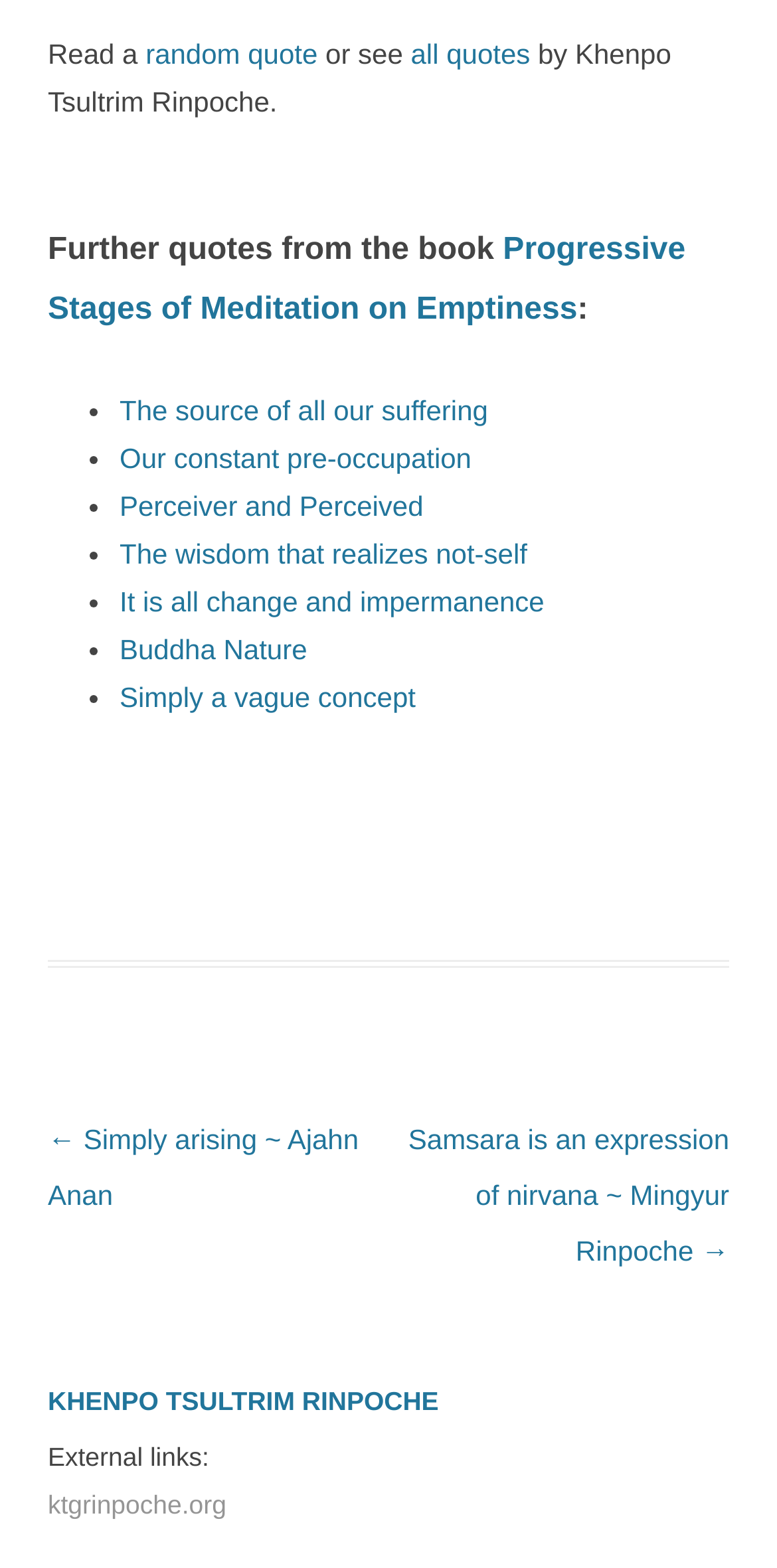Please identify the bounding box coordinates of the clickable region that I should interact with to perform the following instruction: "check The source of all our suffering". The coordinates should be expressed as four float numbers between 0 and 1, i.e., [left, top, right, bottom].

[0.154, 0.252, 0.628, 0.272]